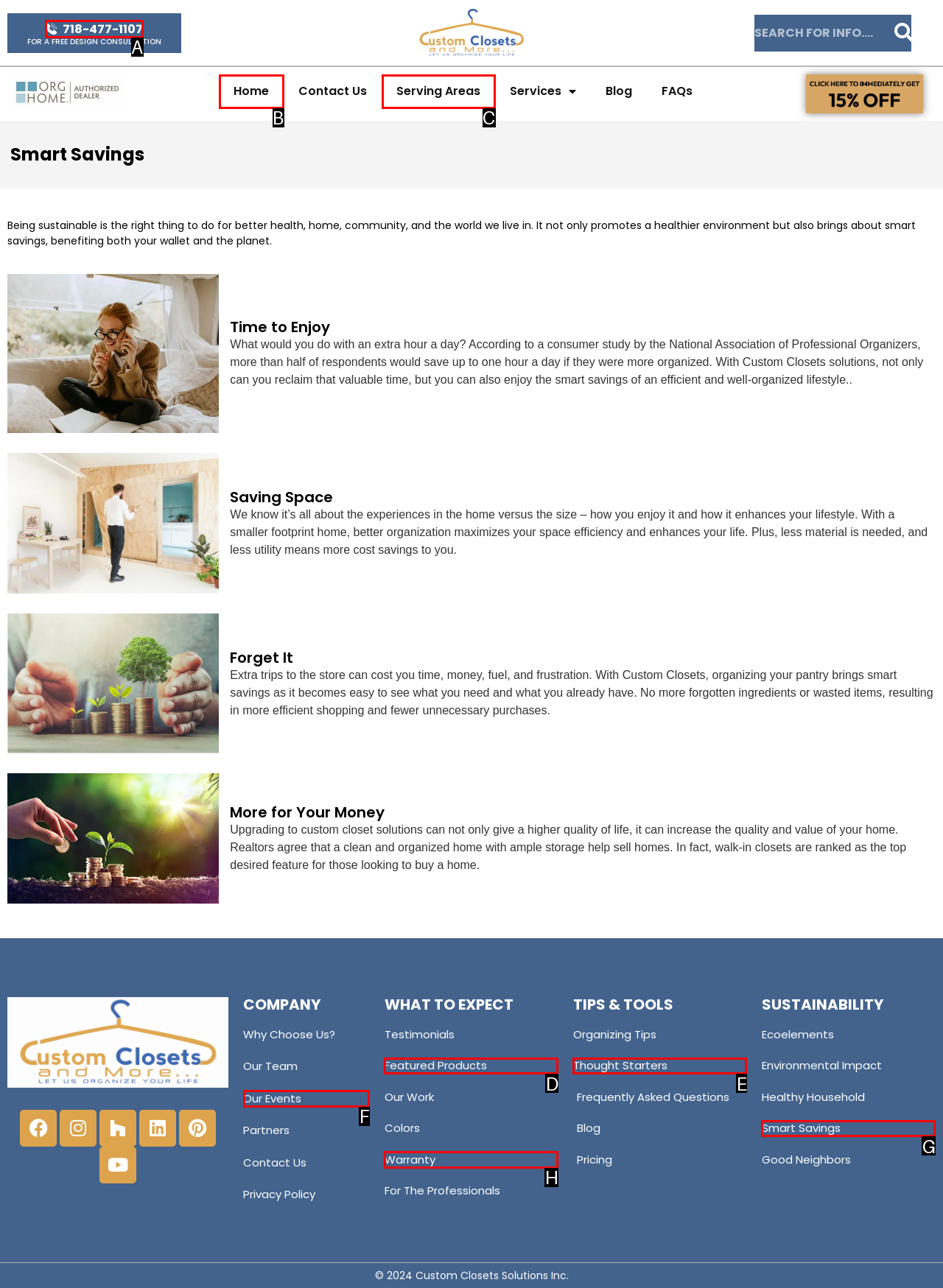Identify the UI element that corresponds to this description: Smart Savings
Respond with the letter of the correct option.

G